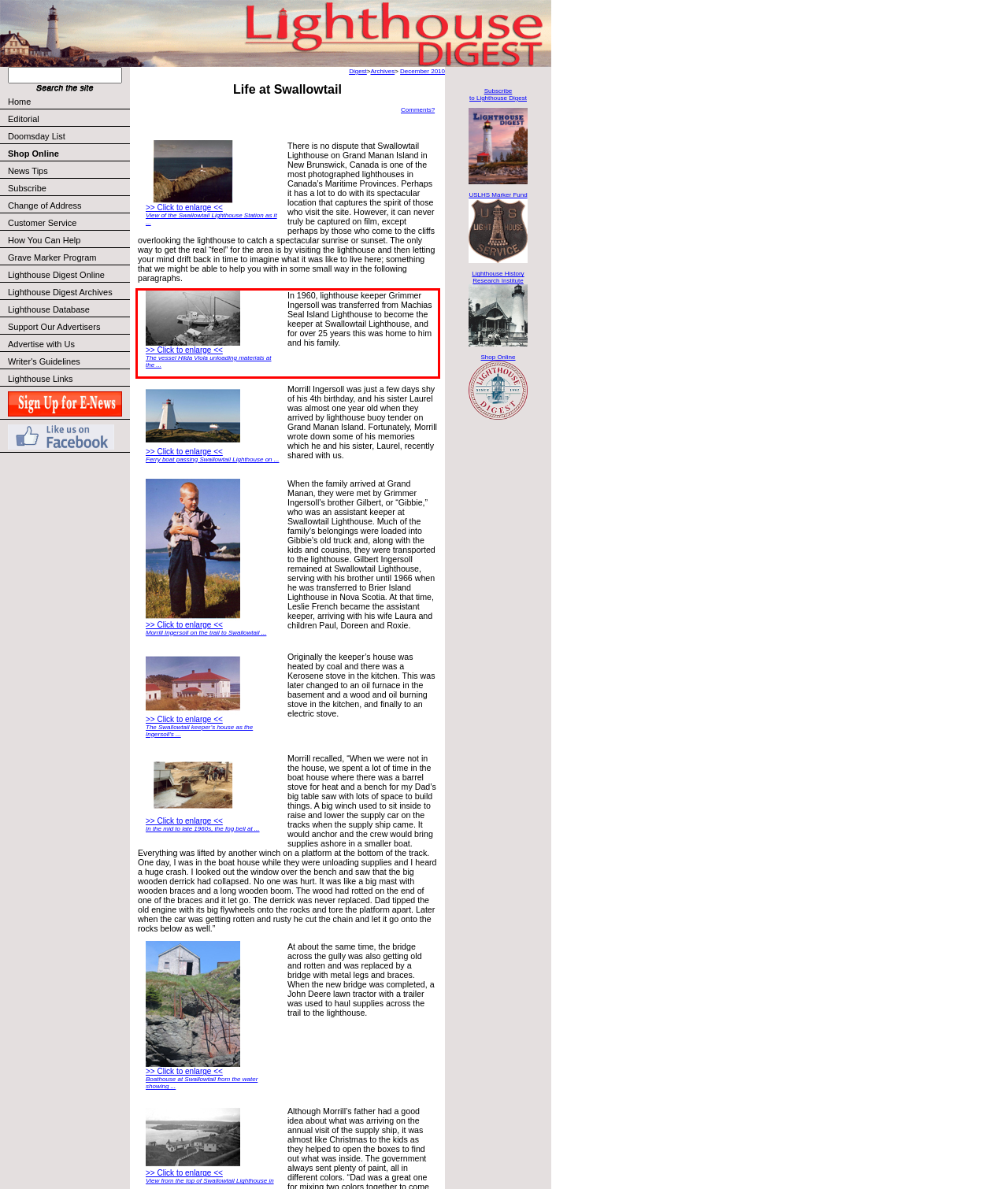You have a webpage screenshot with a red rectangle surrounding a UI element. Extract the text content from within this red bounding box.

In 1960, lighthouse keeper Grimmer Ingersoll was transferred from Machias Seal Island Lighthouse to become the keeper at Swallowtail Lighthouse, and for over 25 years this was home to him and his family. >> Click to enlarge << Ferry boat passing Swallowtail Lighthouse on ...